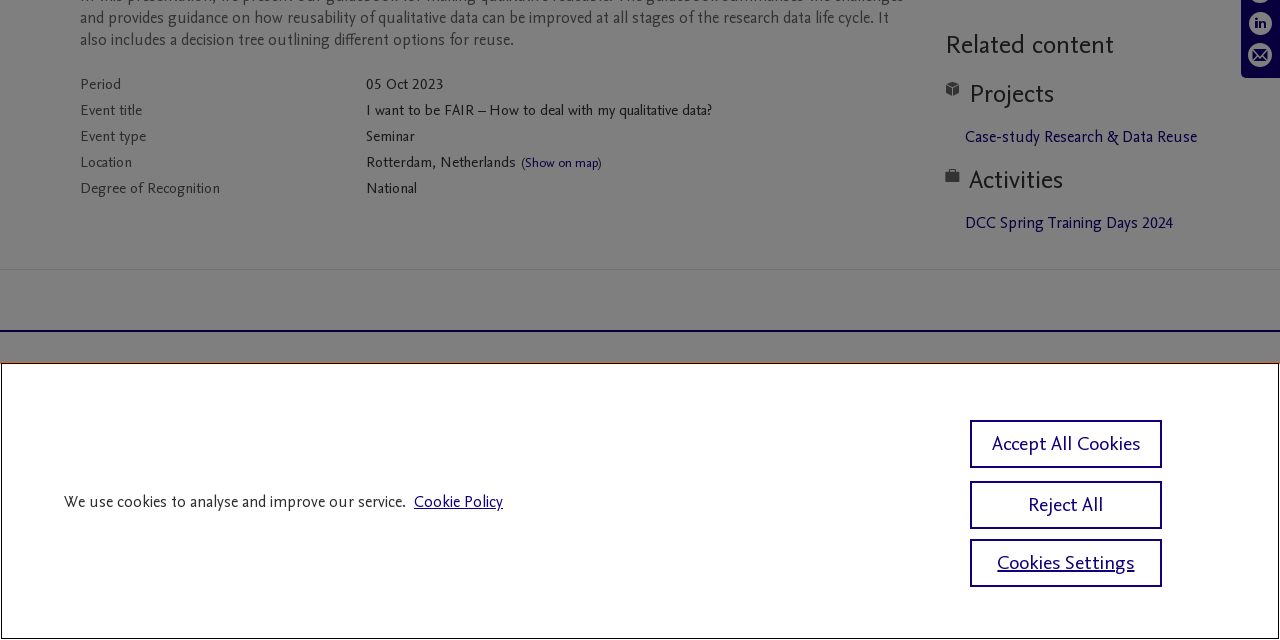Please specify the bounding box coordinates in the format (top-left x, top-left y, bottom-right x, bottom-right y), with all values as floating point numbers between 0 and 1. Identify the bounding box of the UI element described by: DCC Spring Training Days 2024

[0.754, 0.33, 0.917, 0.365]